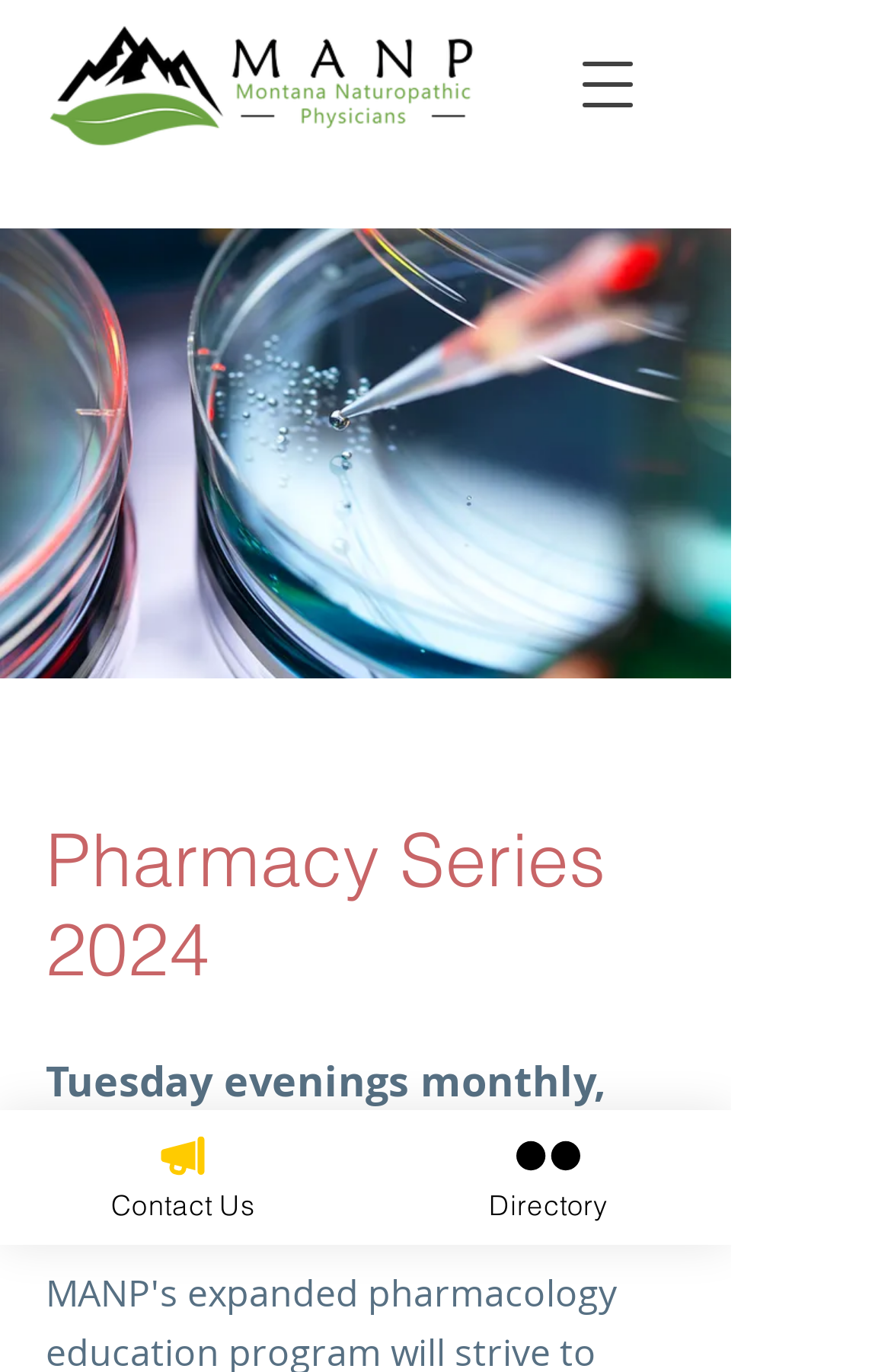Answer the question below using just one word or a short phrase: 
How many navigation links are there?

3